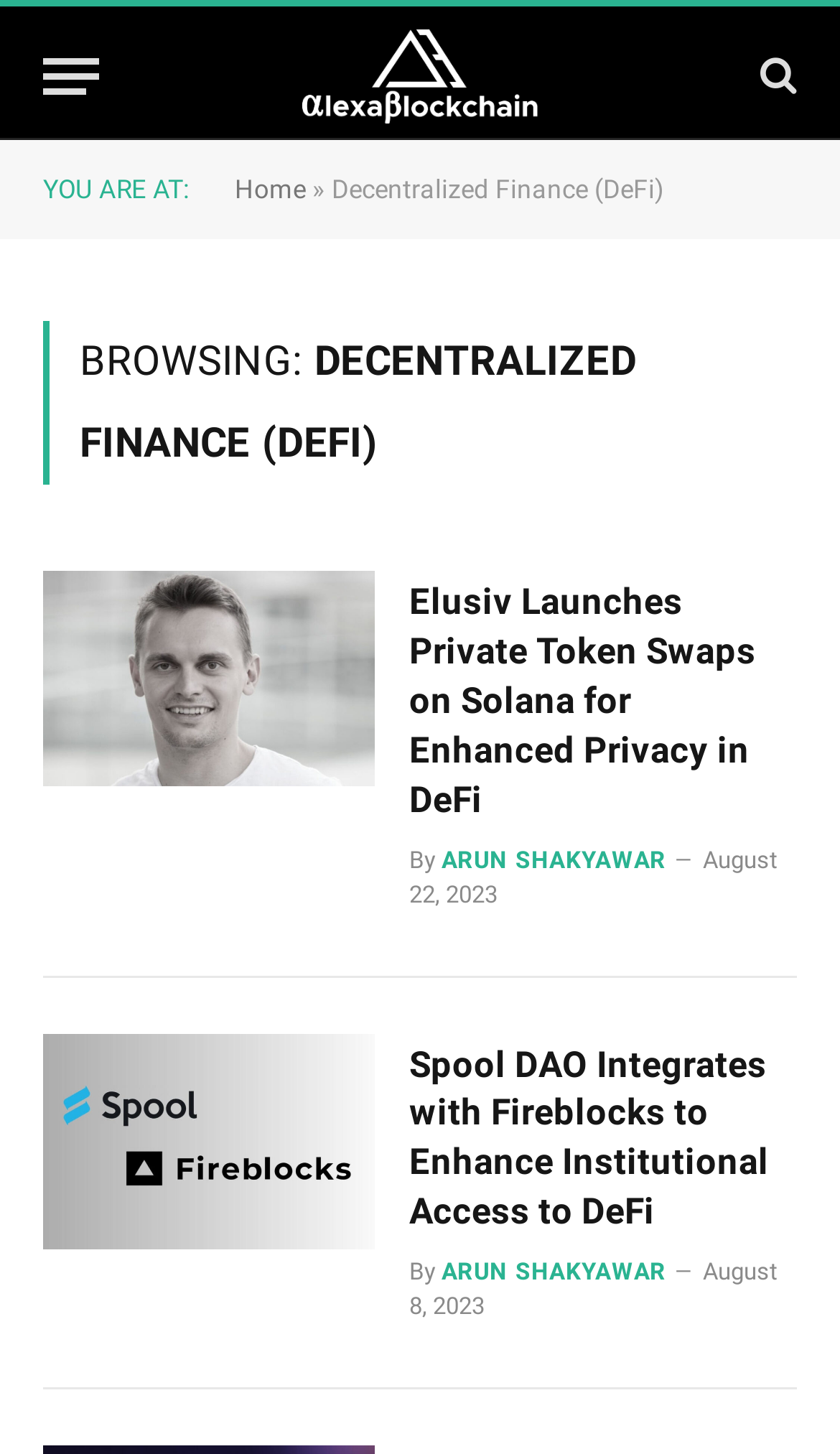Determine the bounding box coordinates of the section I need to click to execute the following instruction: "Check the latest news about Spool DAO Integrates with Fireblocks to Enhance Institutional Access to DeFi". Provide the coordinates as four float numbers between 0 and 1, i.e., [left, top, right, bottom].

[0.487, 0.715, 0.949, 0.85]